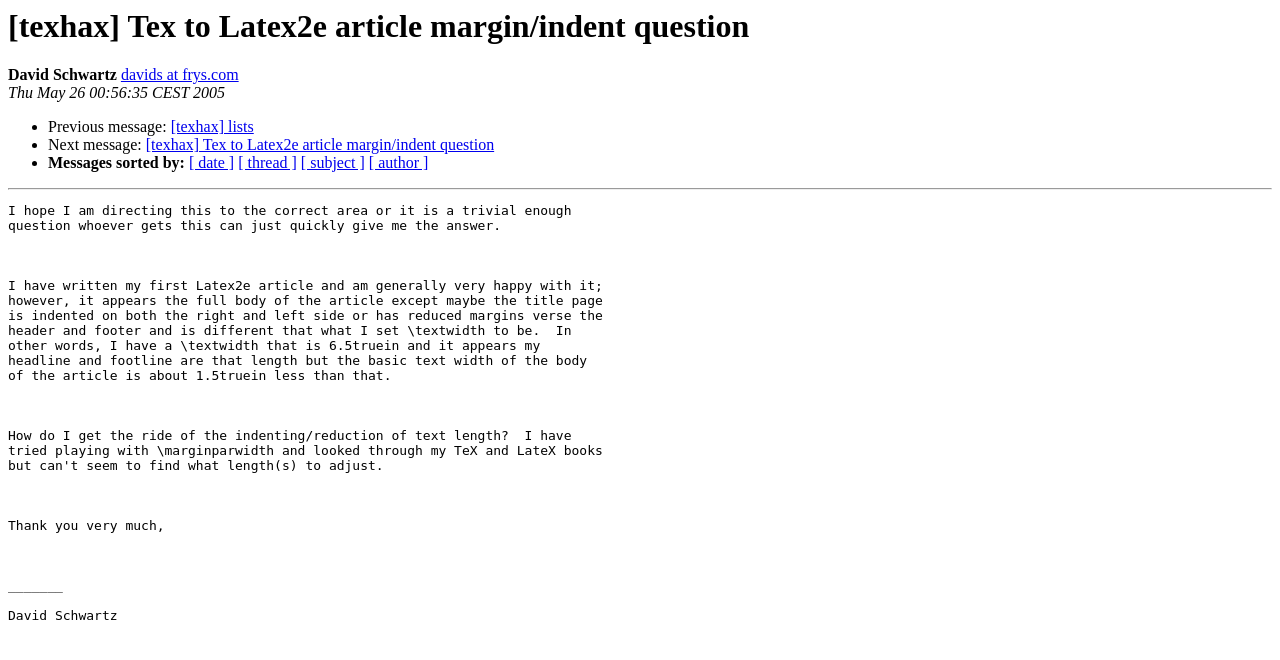What is the previous message link?
Please provide a detailed answer to the question.

The previous message link is mentioned at the bottom of the page, and it is '[texhax] lists', which is a link.